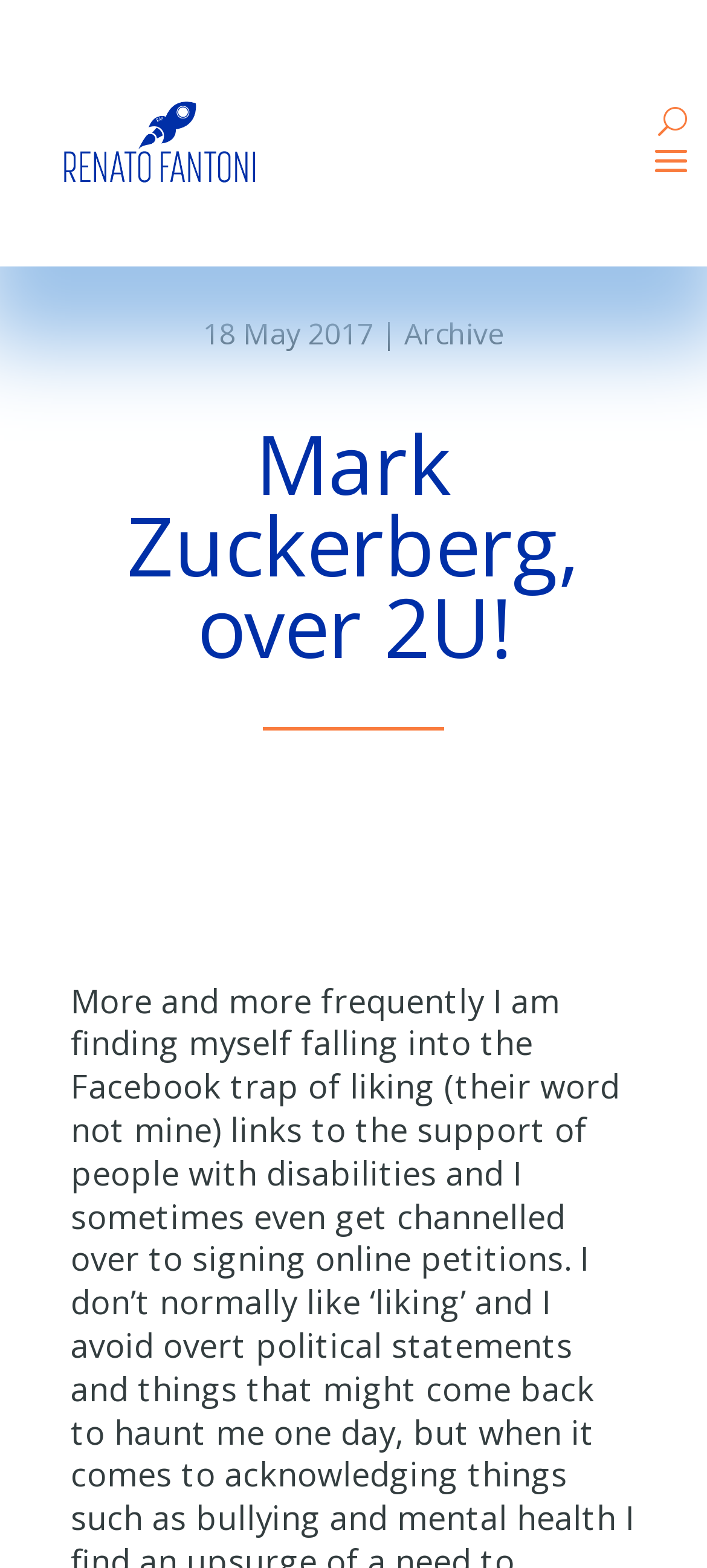Refer to the image and provide a thorough answer to this question:
What is the symbol next to the date?

Next to the date '18 May 2017', I found a static text element with a bounding box of [0.528, 0.2, 0.572, 0.225] containing the symbol '|'.